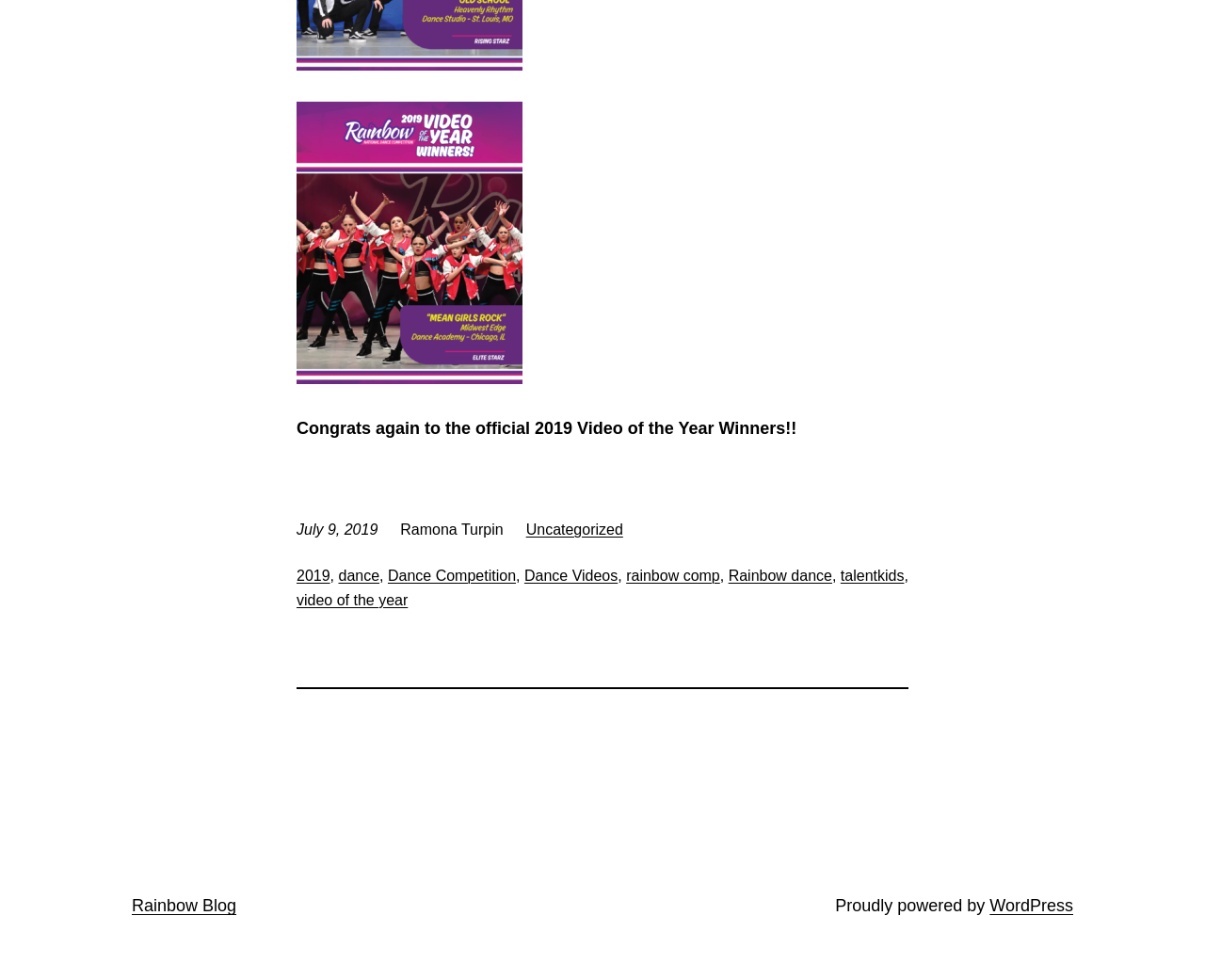Use the information in the screenshot to answer the question comprehensively: What is the date of the Video of the Year Winners announcement?

I found the date by looking at the time element with the text 'July 9, 2019' which is a child of the time element with no text.